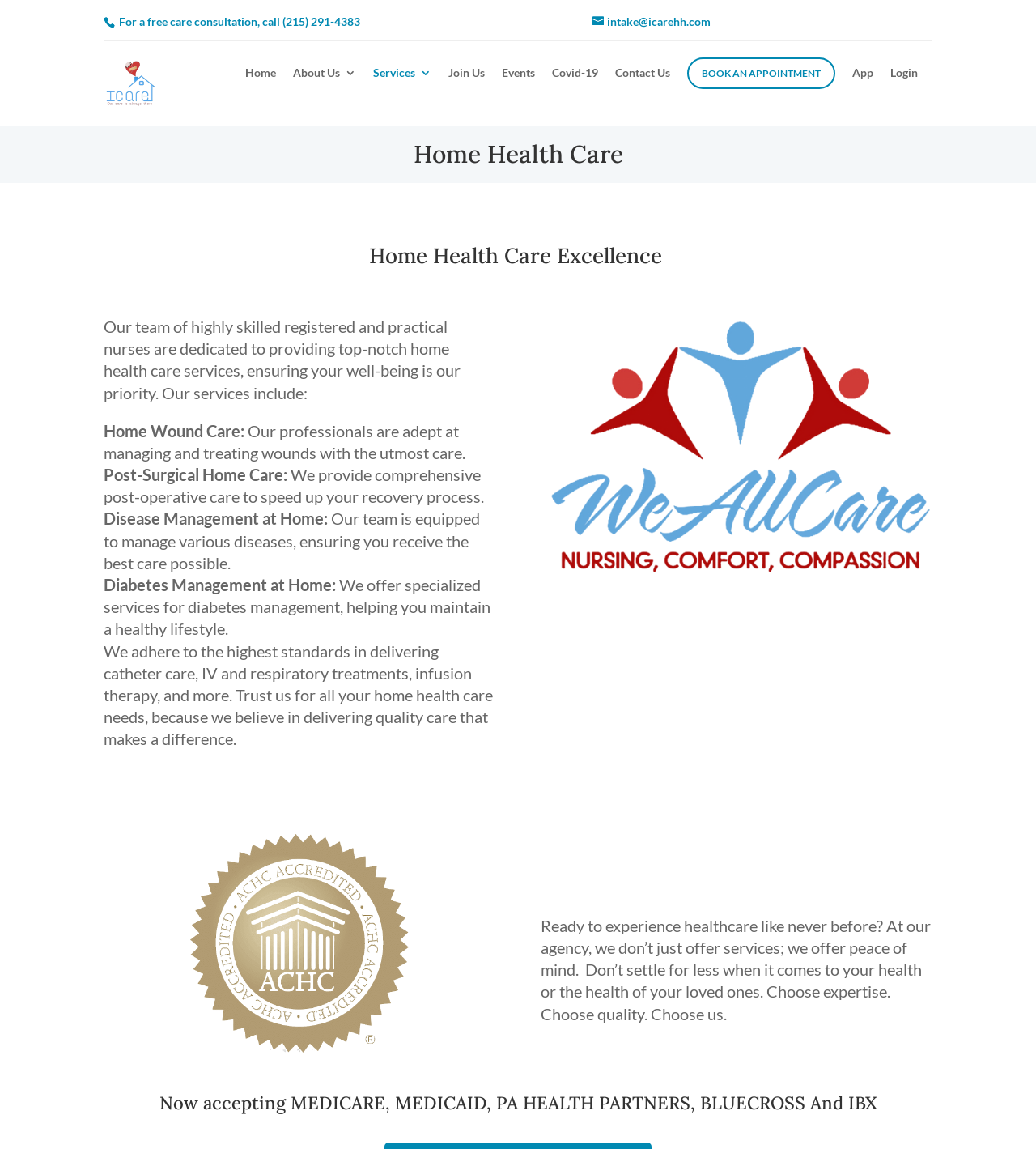Predict the bounding box of the UI element based on this description: "Accept".

None